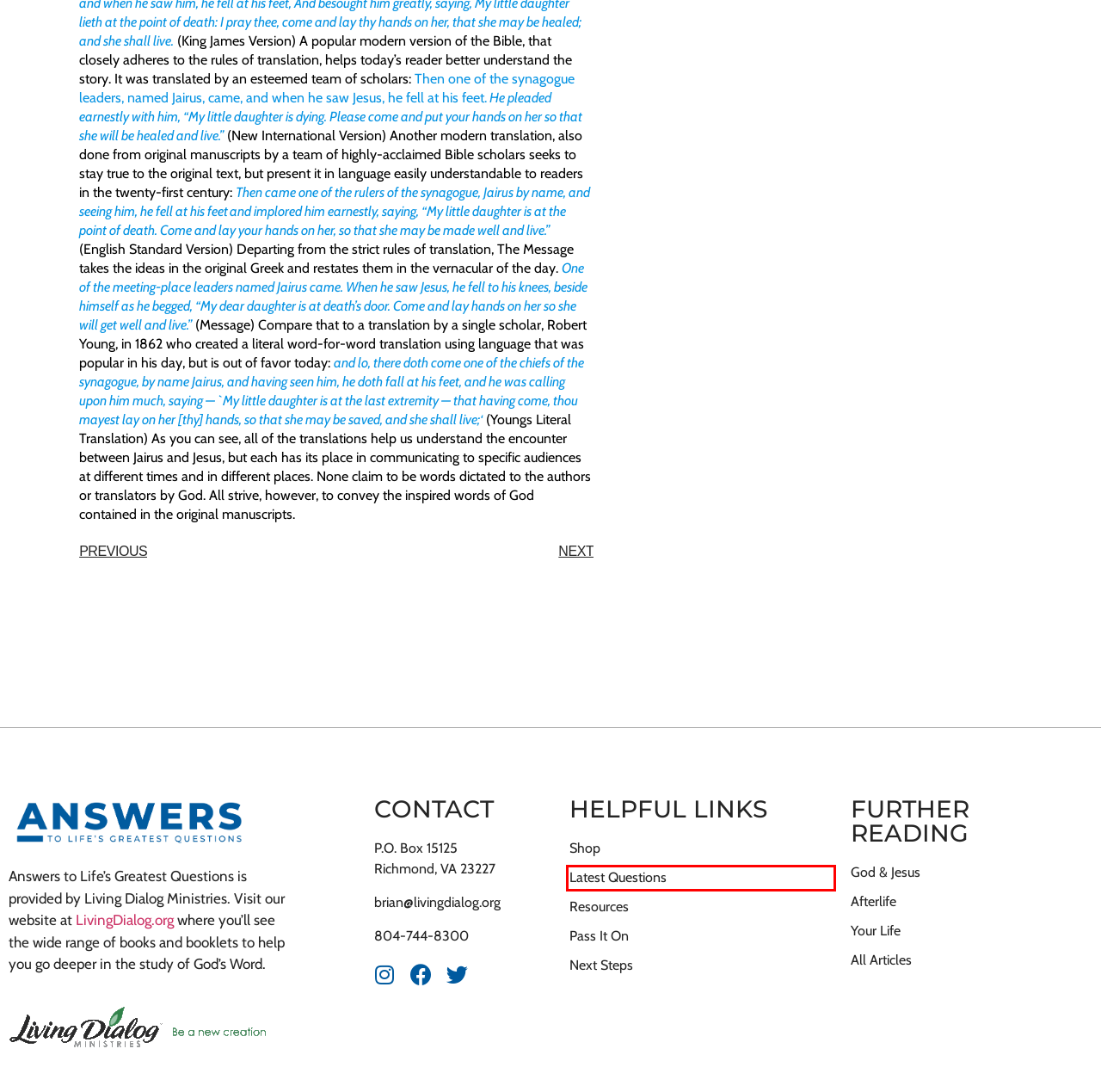Provided is a screenshot of a webpage with a red bounding box around an element. Select the most accurate webpage description for the page that appears after clicking the highlighted element. Here are the candidates:
A. Your Life | Life's Basic Questions
B. If God is love, how could he condemn anyone to hell? | Life's Basic Questions
C. Latest Questions | Life's Basic Questions
D. Shop | Life's Basic Questions
E. Did God create everything? | Life's Basic Questions
F. Life's Basic Questions
G. God & Jesus | Life's Basic Questions
H. Afterlife | Life's Basic Questions

C